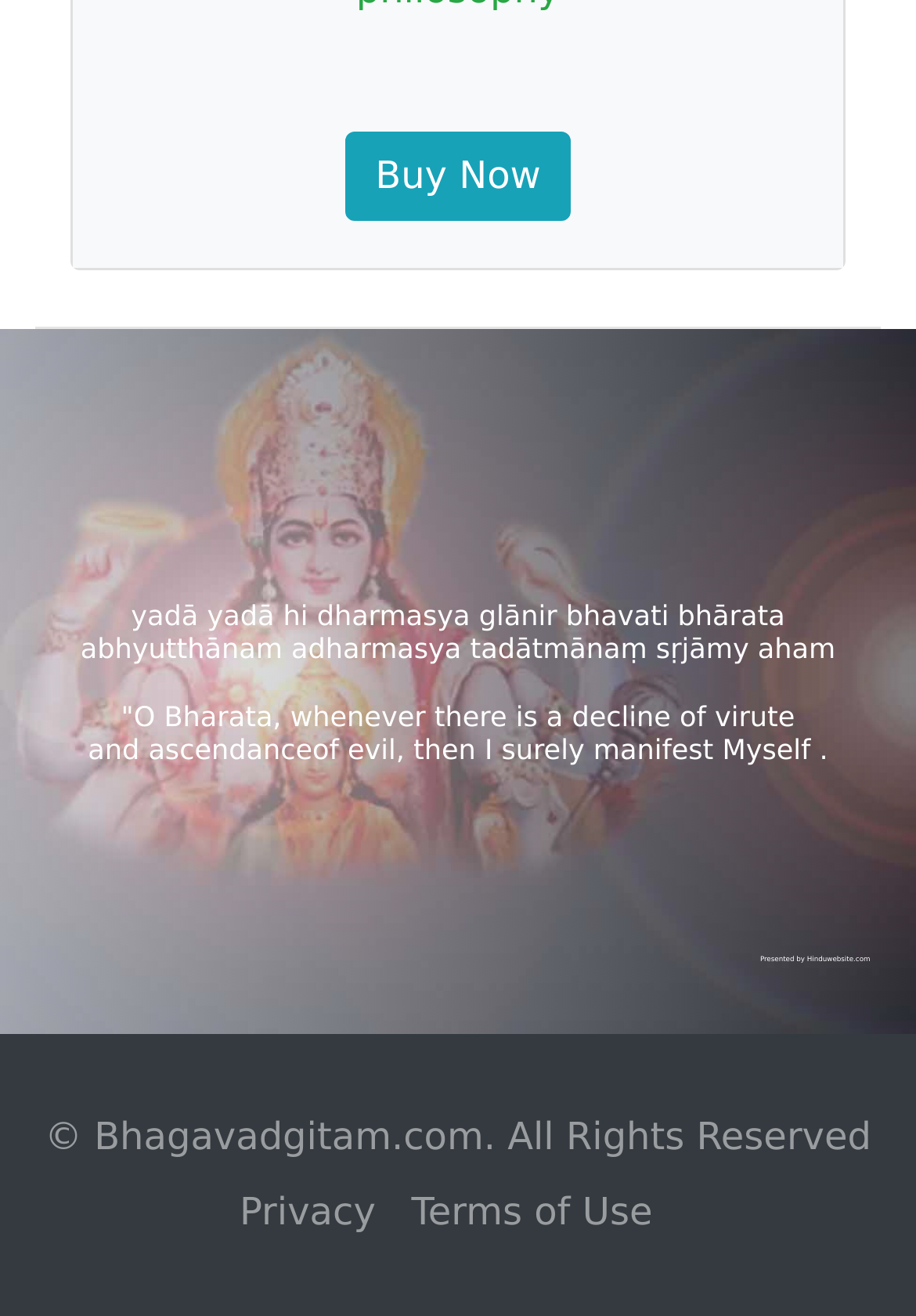Please provide a comprehensive answer to the question based on the screenshot: What is the copyright information?

The copyright information is '© Bhagavadgitam.com. All Rights Reserved', which indicates that the content of the webpage is owned by Bhagavadgitam.com and all rights are reserved.